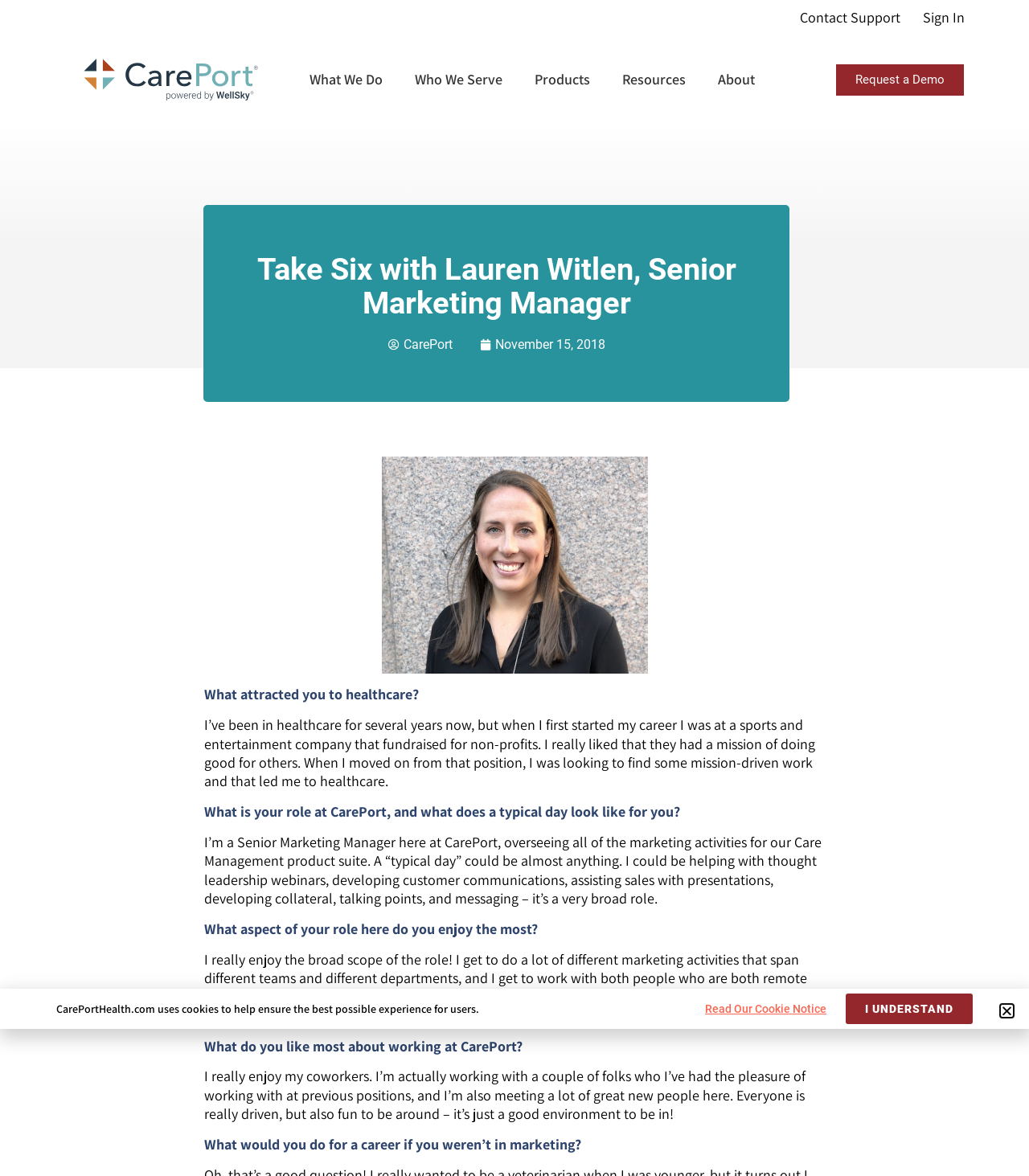Give a concise answer using only one word or phrase for this question:
What is the company where Lauren Witlen works?

CarePort